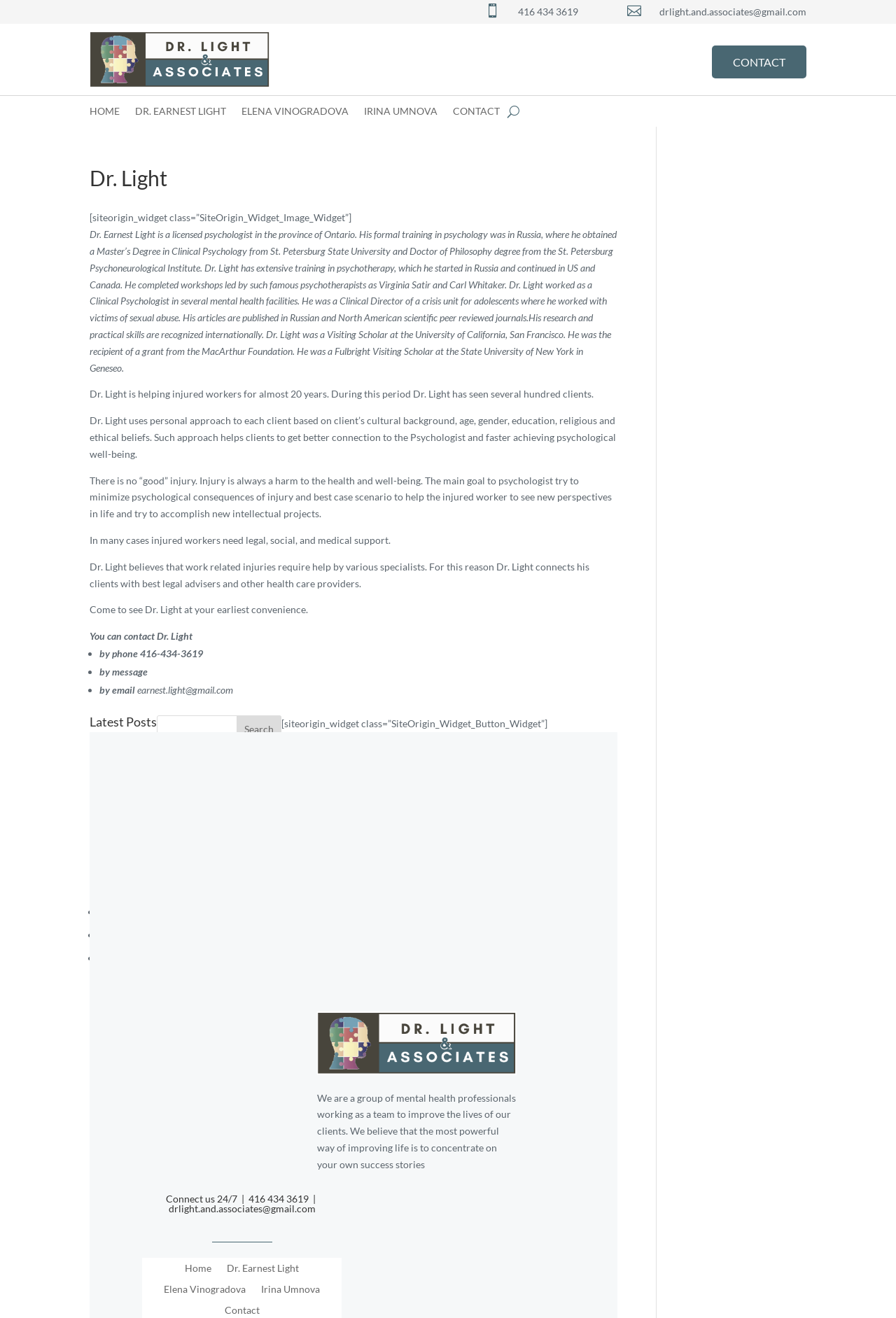Answer the question in a single word or phrase:
How can you search for posts on the webpage?

Using the search bar